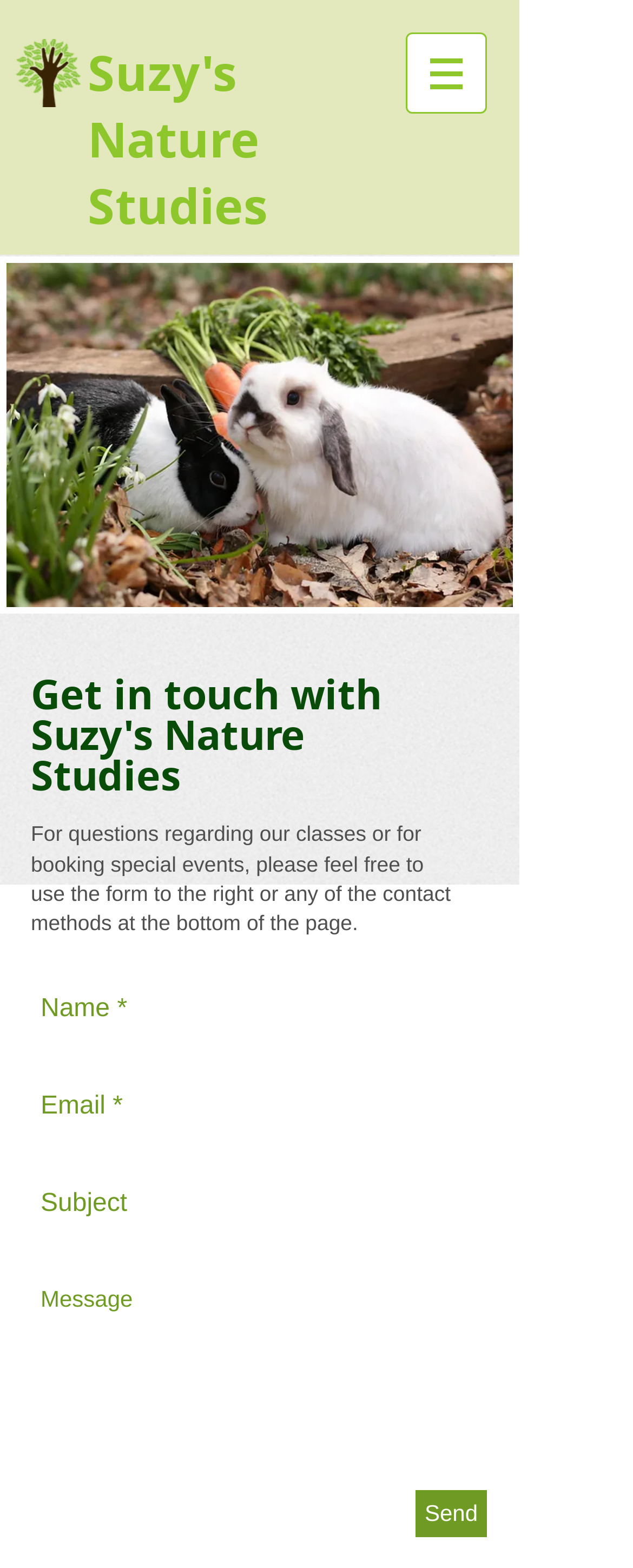Provide an in-depth description of the elements and layout of the webpage.

The webpage is titled "Contact Us | mysite" and appears to be a contact page for Suzy's Nature Studies. At the top left, there is a transparent image of a tree, accompanied by a link with the same name. Next to the image, there is a heading that reads "Suzy's Nature Studies" with a link to the same name.

On the top right, there is a navigation menu labeled "Site" with a button that has a popup menu. The button is accompanied by a small image.

Below the navigation menu, there is a large image of rabbits, taking up most of the width of the page. Underneath the image, there is a heading that reads "Get in touch with Suzy's Nature Studies". 

Below the heading, there is a paragraph of text that explains how to get in touch with Suzy's Nature Studies, including using a form on the right side of the page or contacting them through methods listed at the bottom of the page.

On the right side of the page, there is a form with four text boxes: Name, Email, Subject, and a fourth box with no label. All text boxes except the fourth one are required. Below the text boxes, there is a "Send" button.

At the bottom of the page, there are likely contact methods, but the exact details are not specified.